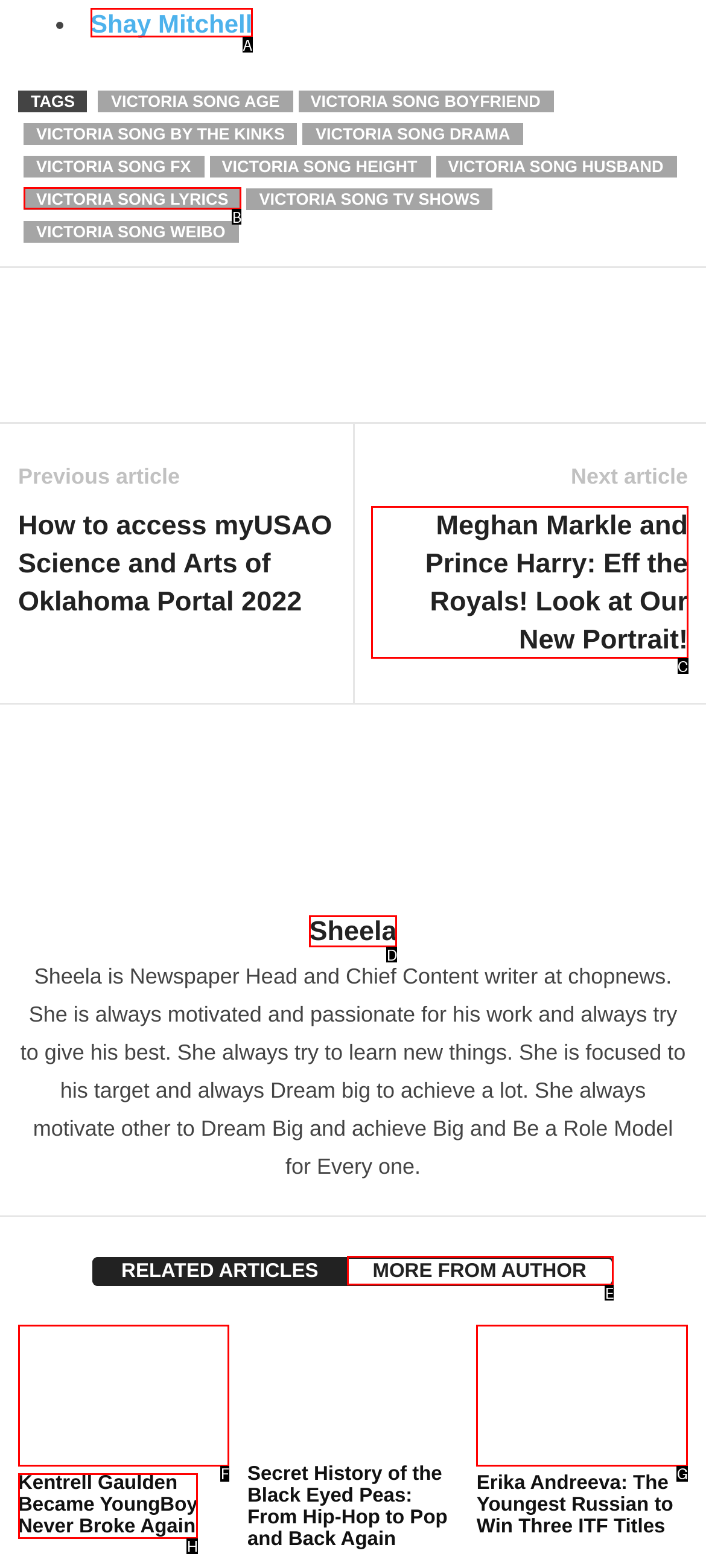Choose the letter of the element that should be clicked to complete the task: Learn more about Sheela
Answer with the letter from the possible choices.

D